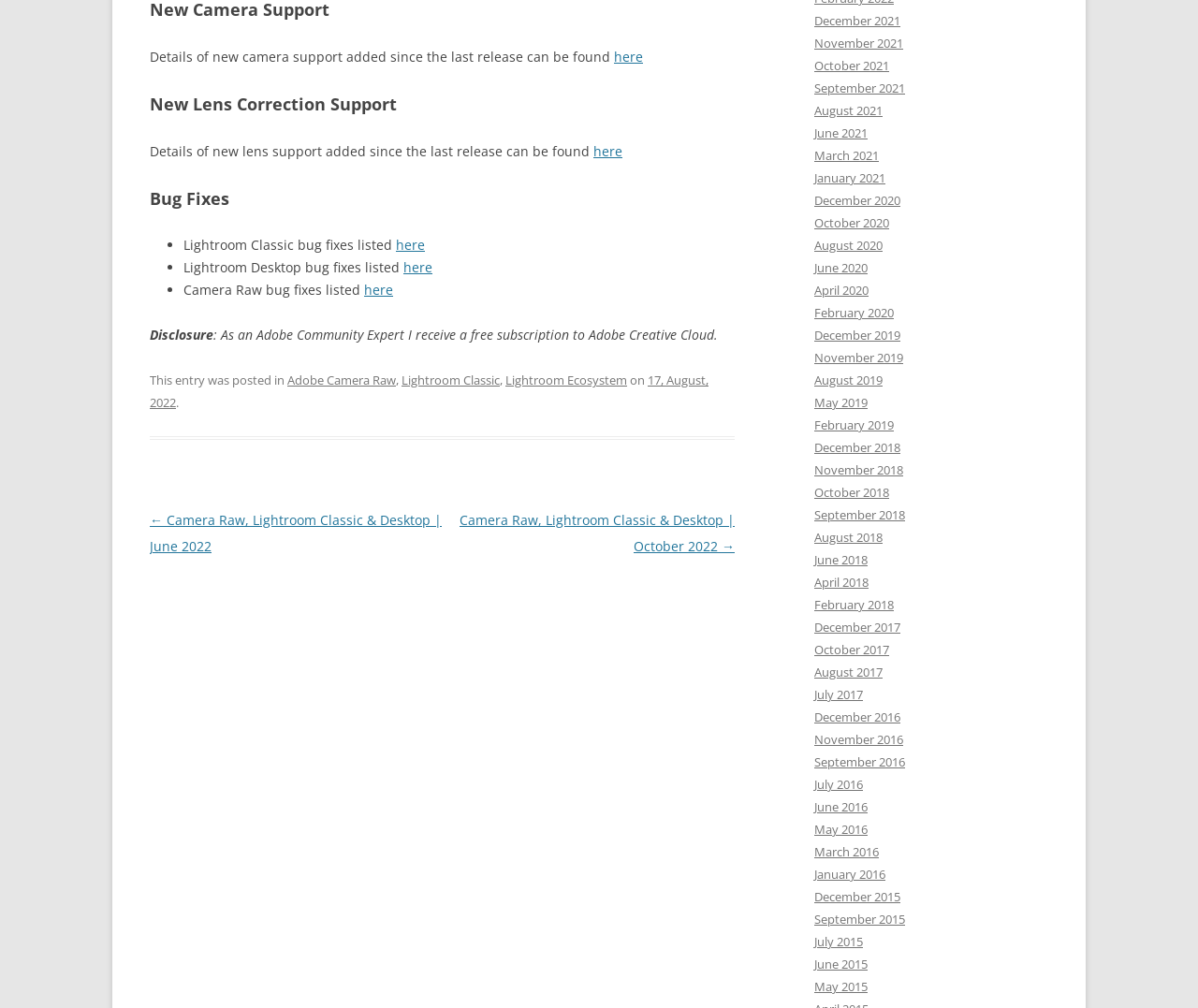Please indicate the bounding box coordinates for the clickable area to complete the following task: "Click on 'here' to view Lightroom Classic bug fixes". The coordinates should be specified as four float numbers between 0 and 1, i.e., [left, top, right, bottom].

[0.33, 0.234, 0.355, 0.252]